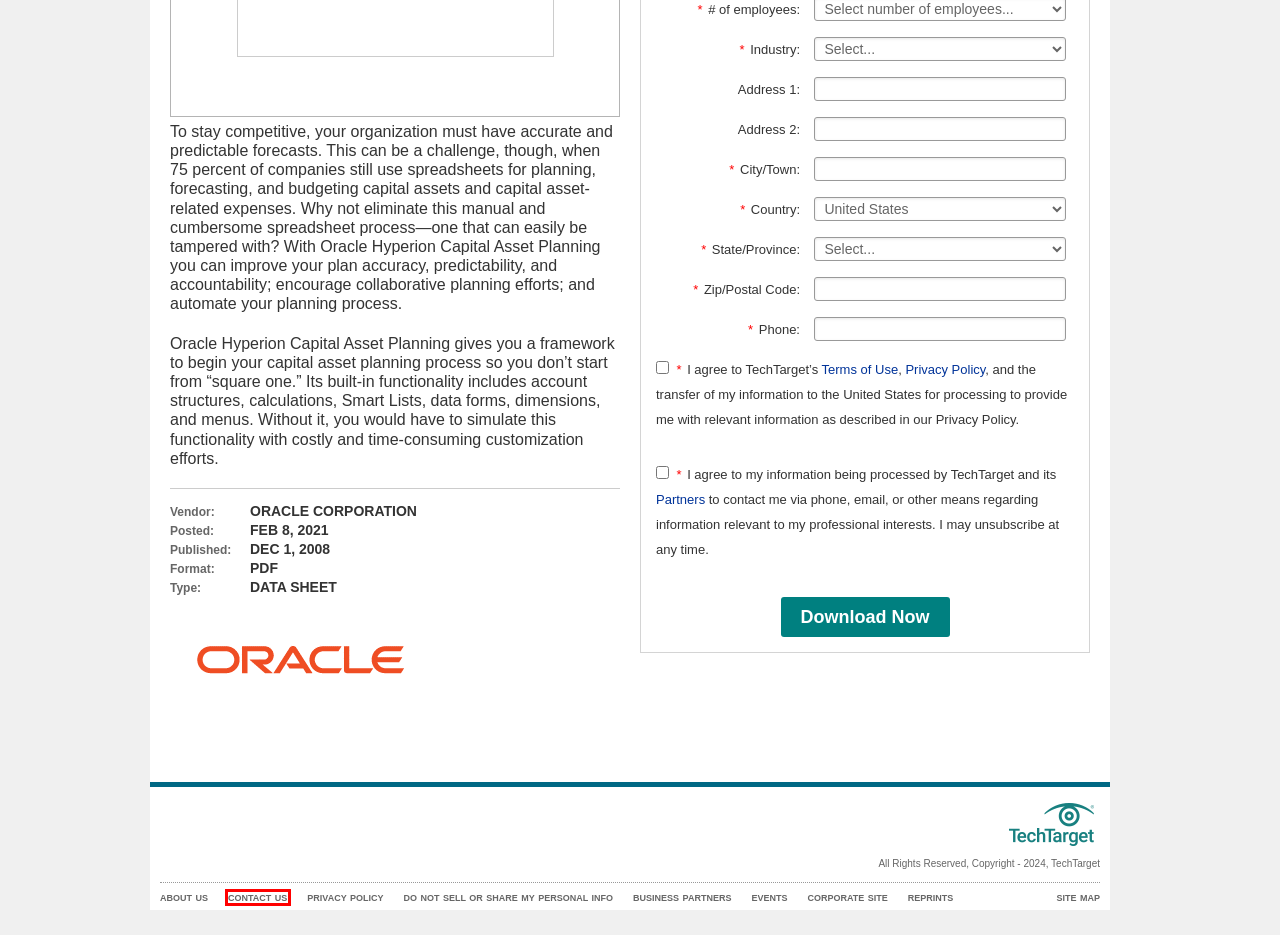Look at the screenshot of a webpage with a red bounding box and select the webpage description that best corresponds to the new page after clicking the element in the red box. Here are the options:
A. Contact Us - TechTarget
B. TechTarget - Global Network of Information Technology Websites and Contributors
C. Terms of Use - TechTarget
D. Bitpipe Dictionary Alphabet:A
E. Login/Register
F. Purchase Intent Data for Enterprise Tech Sales and Marketing | TechTarget
G. This resource is no longer available
H. Privacy Policy - TechTarget

A